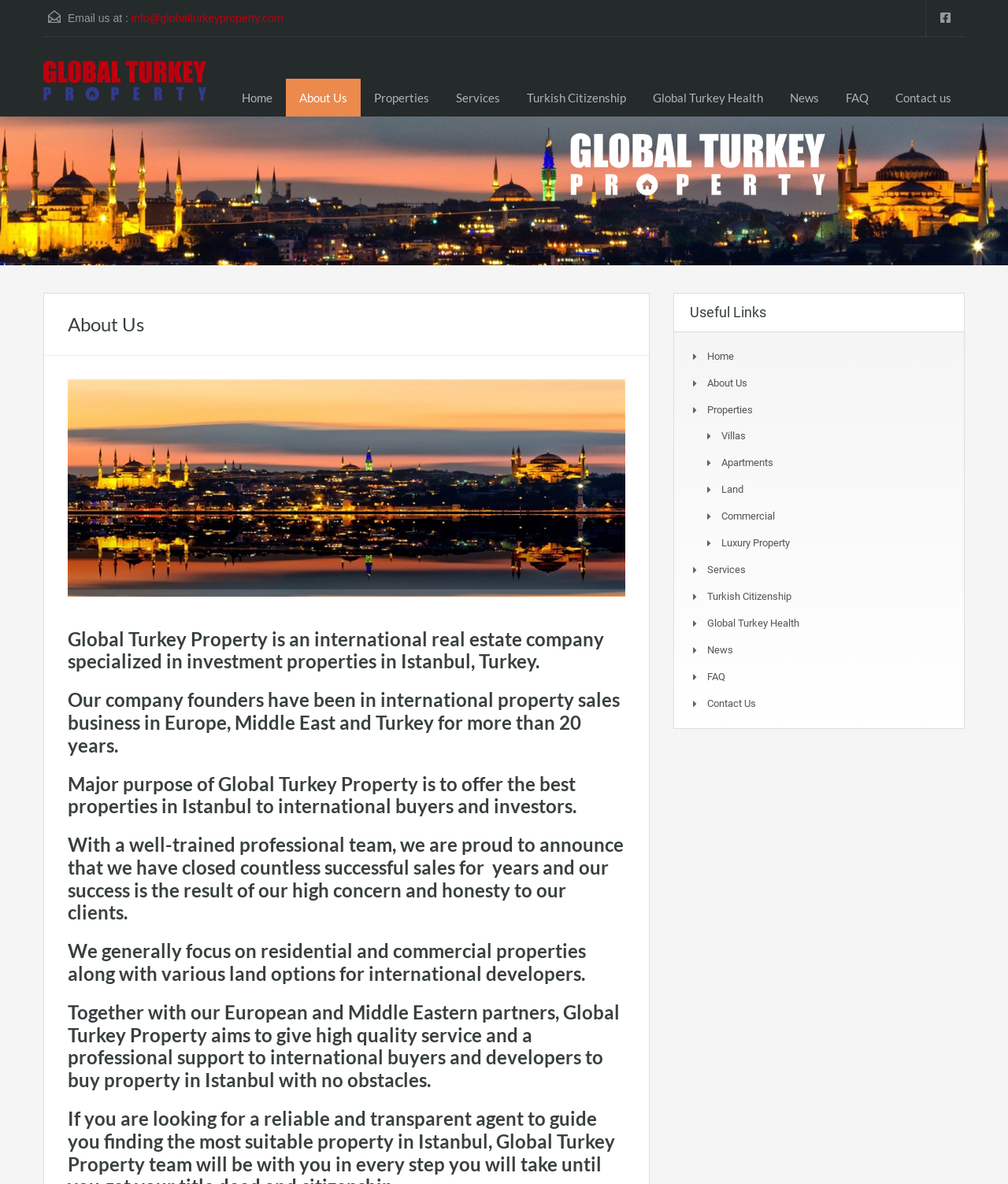Analyze the image and give a detailed response to the question:
What is the company's email address?

I found the email address by looking at the top section of the webpage, where it says 'Email us at :' followed by the email address 'info@globalturkeyproperty.com'.